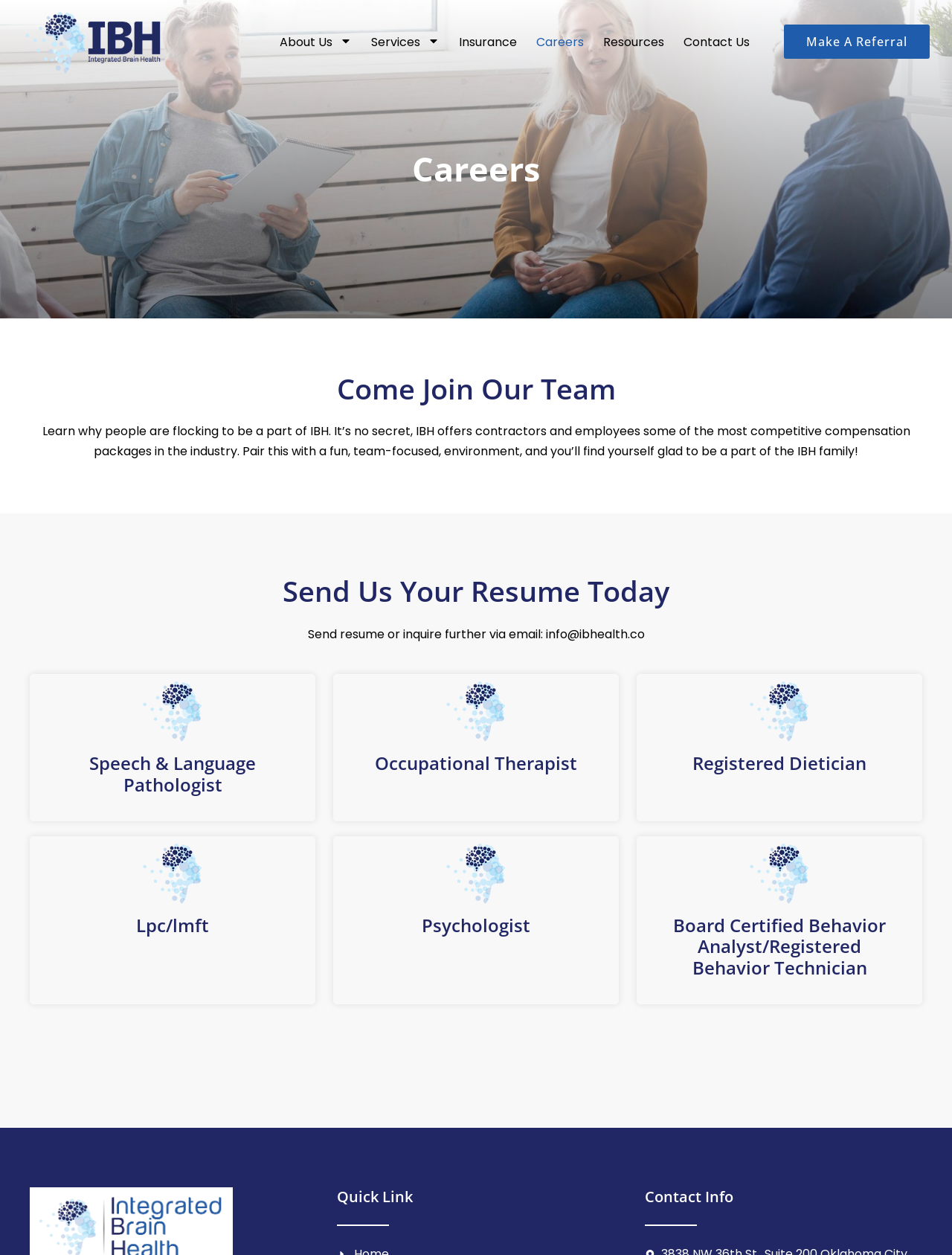Given the description of the UI element: "Insurance", predict the bounding box coordinates in the form of [left, top, right, bottom], with each value being a float between 0 and 1.

[0.482, 0.017, 0.543, 0.05]